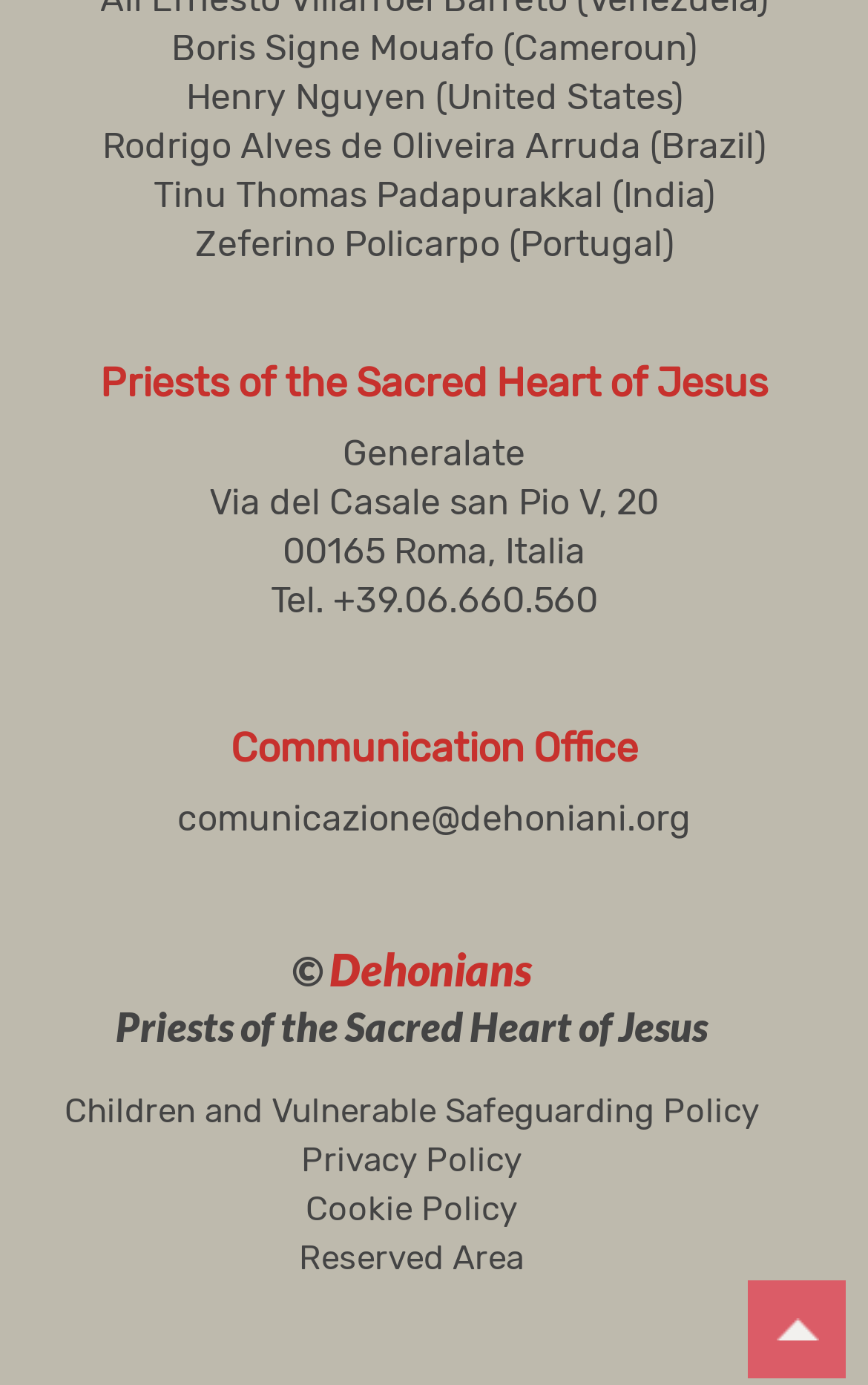Analyze the image and give a detailed response to the question:
What is the address of the Generalate?

I found the address by looking at the StaticText elements with the text 'Via del Casale san Pio V, 20', '00165 Roma, Italia', and 'Generalate' which are located close to each other, indicating that they are related to the address of the Generalate.